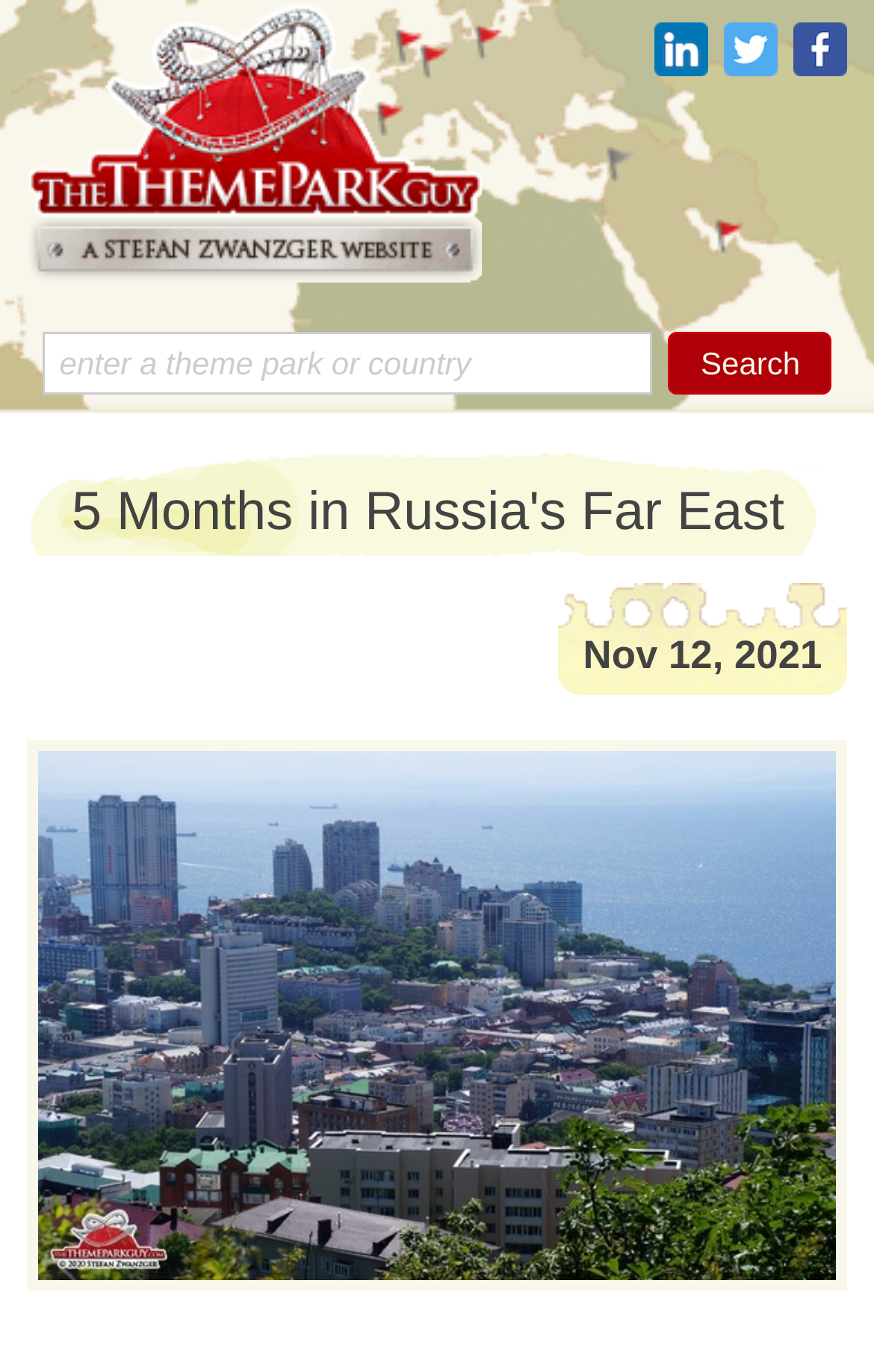Please provide a detailed answer to the question below by examining the image:
What is the function of the button?

The button is located next to the textbox and has the text 'Search', which suggests that it is used to submit the search query entered in the textbox.